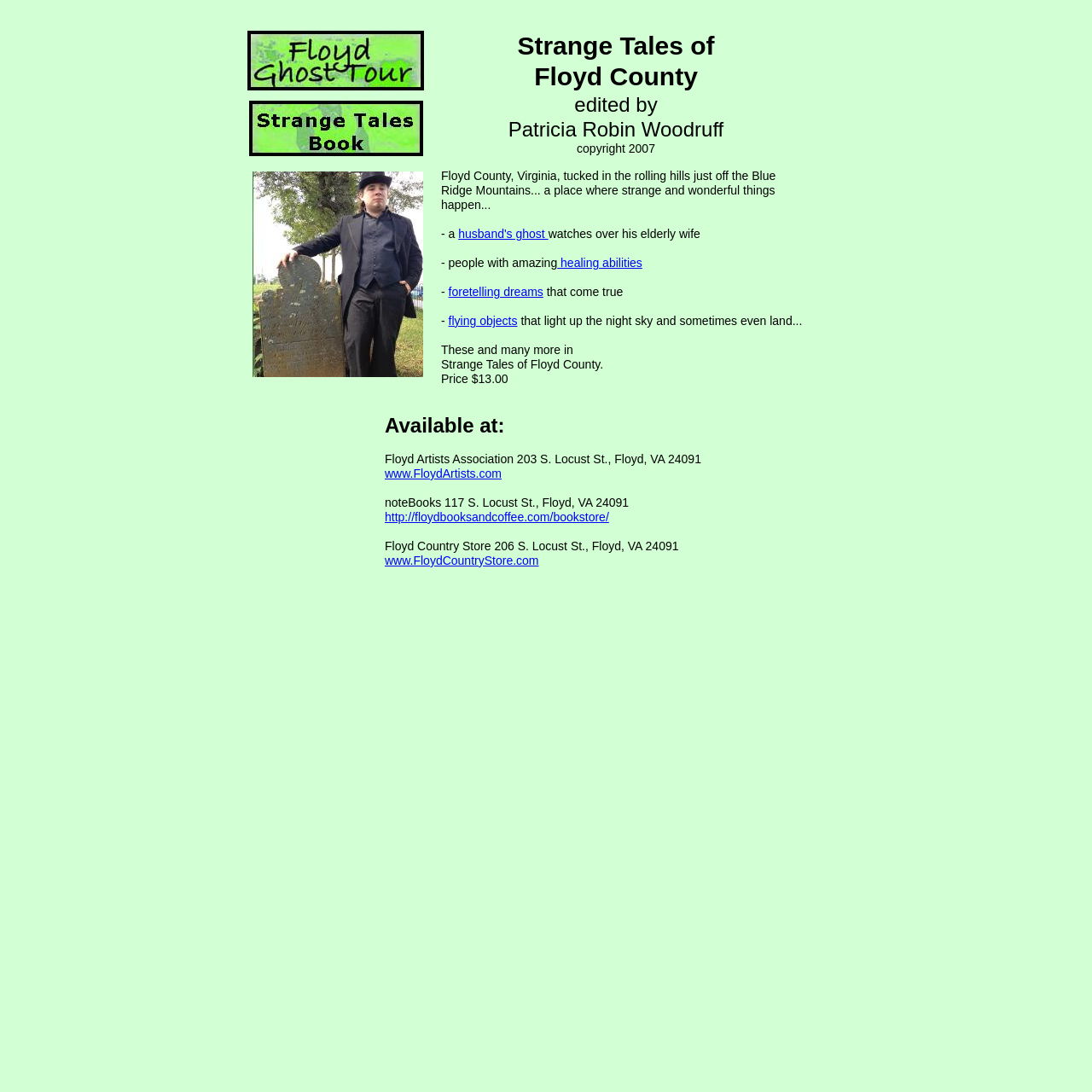Please locate the bounding box coordinates of the region I need to click to follow this instruction: "read more about healing abilities".

[0.51, 0.234, 0.588, 0.247]